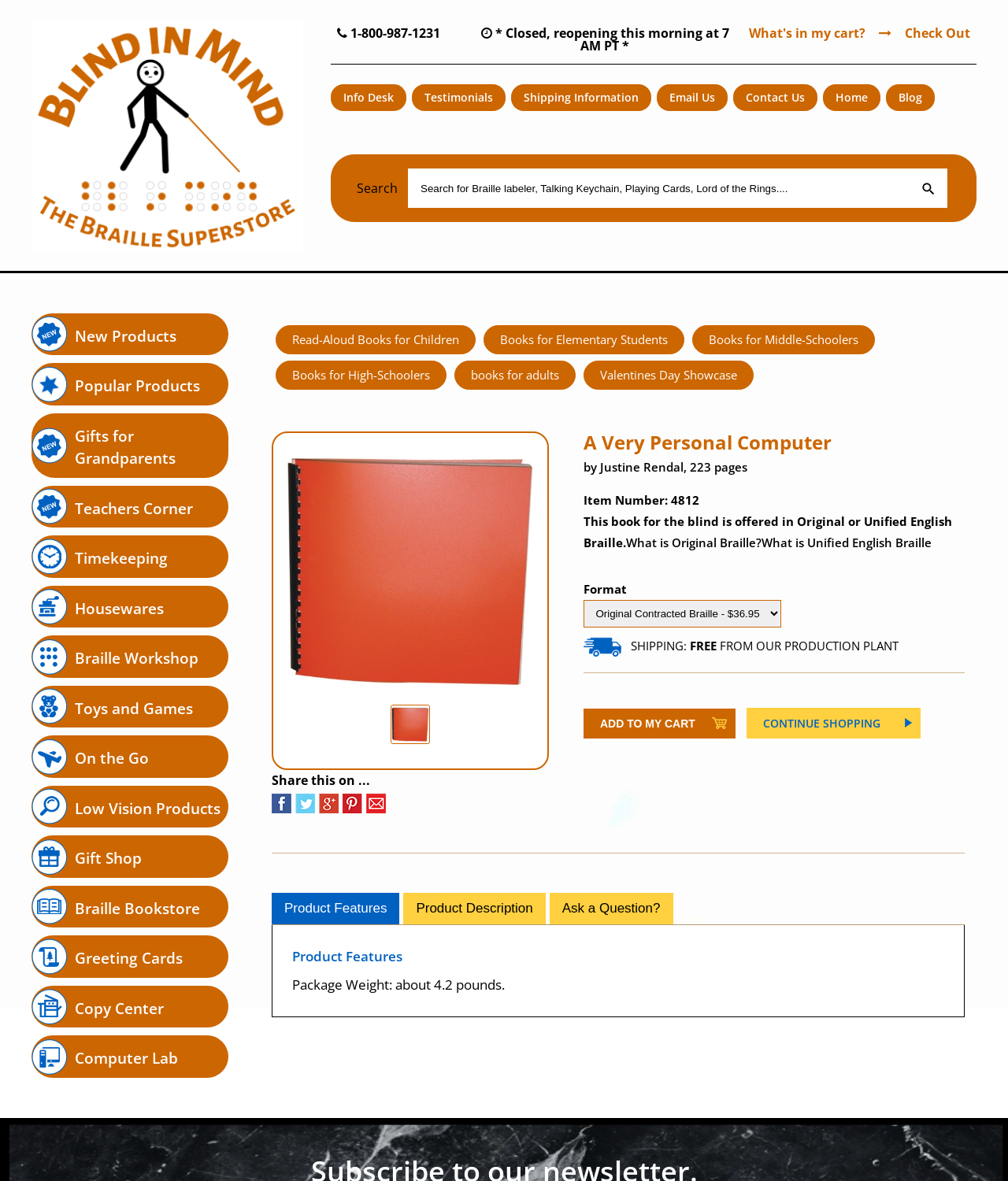What is the format of the book? Using the information from the screenshot, answer with a single word or phrase.

Original or Unified English Braille